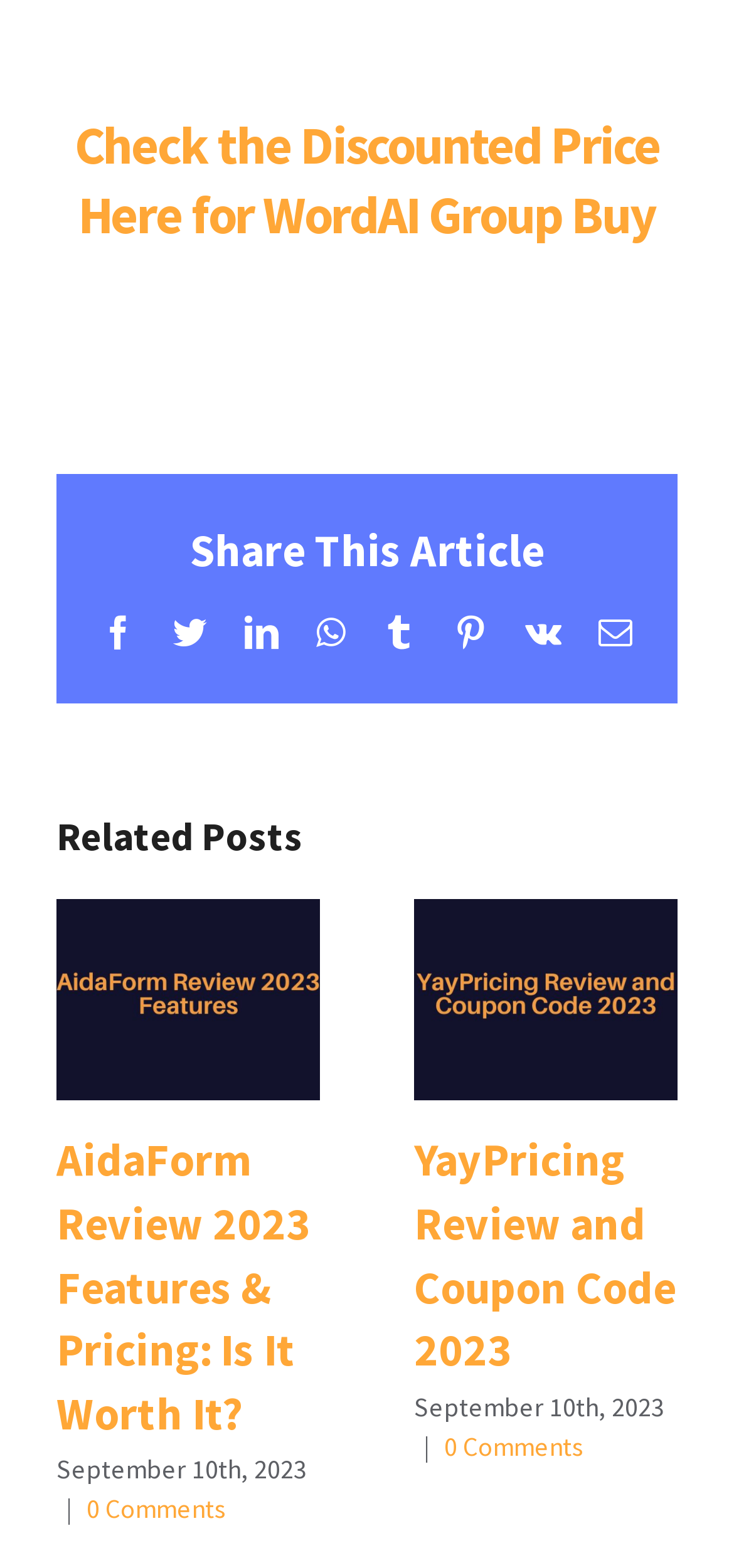Determine the bounding box coordinates of the element that should be clicked to execute the following command: "View the YayPricing Review and Coupon Code 2023".

[0.564, 0.574, 0.923, 0.702]